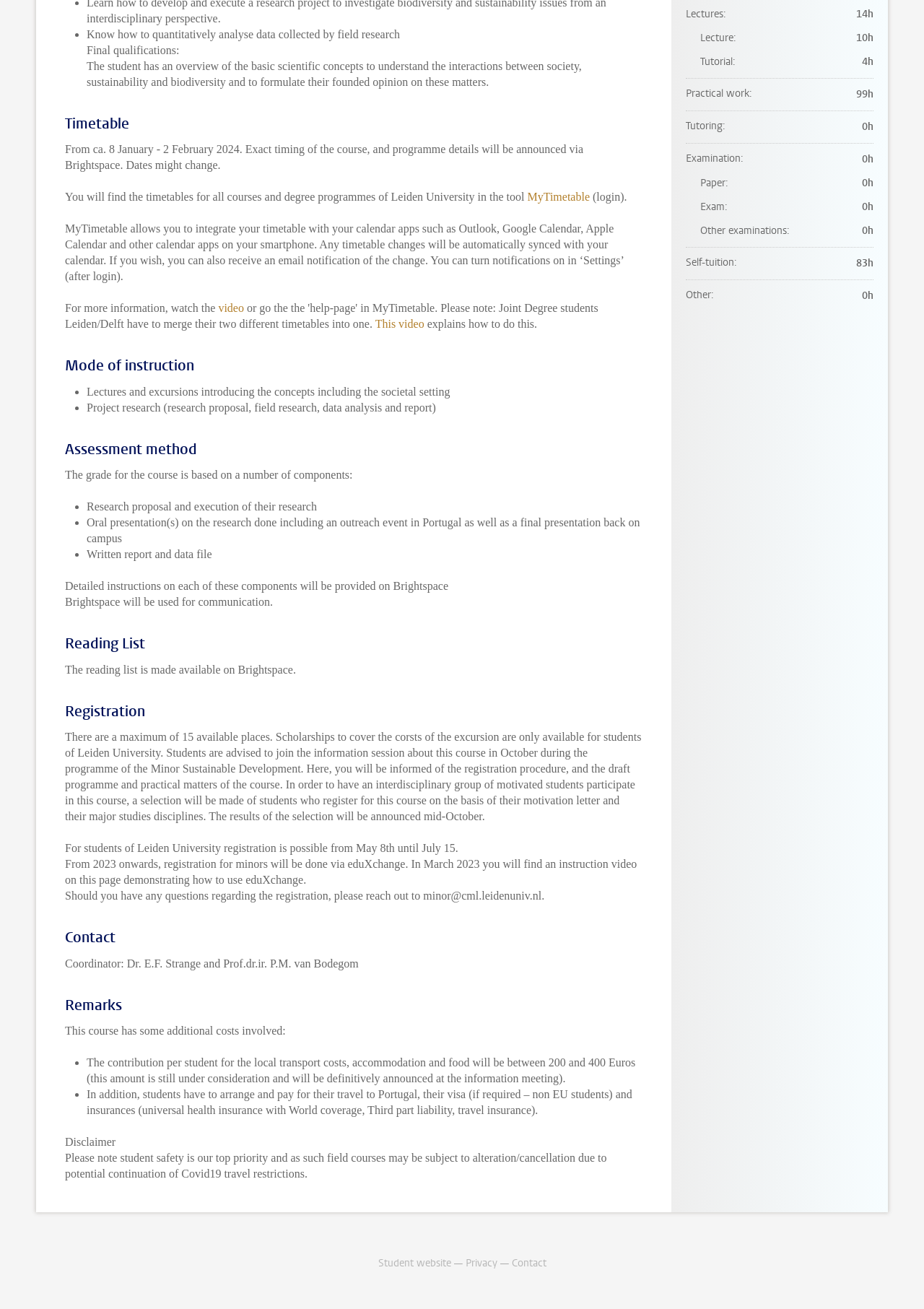What is the course title?
Answer the question with as much detail as possible.

The webpage does not explicitly mention the course title, but based on the content, it appears to be a course related to sustainable development and field research.